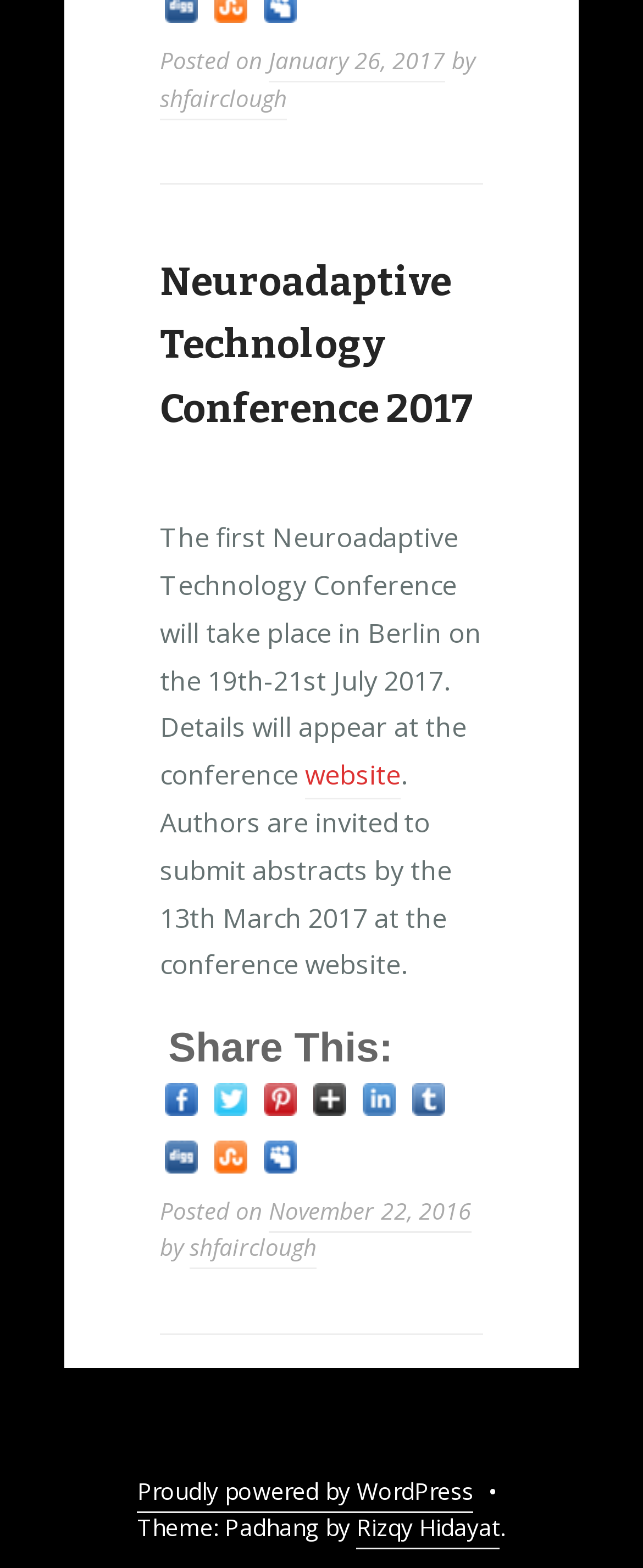What is the name of the theme used by this website?
Based on the image, answer the question in a detailed manner.

The name of the theme used by this website can be found at the bottom of the webpage, where it is mentioned that 'Theme: Padhang by Rizqy Hidayat'.